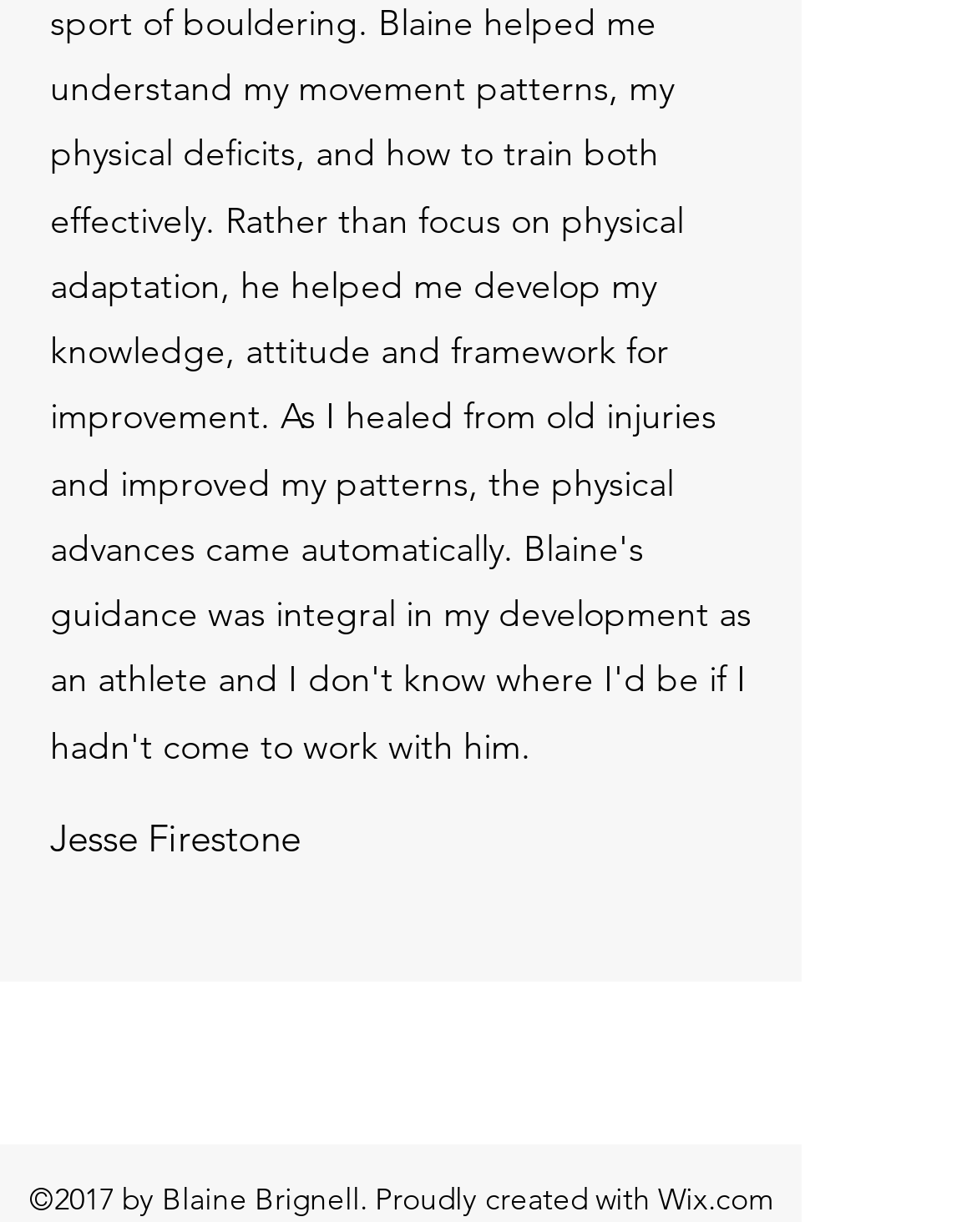Specify the bounding box coordinates (top-left x, top-left y, bottom-right x, bottom-right y) of the UI element in the screenshot that matches this description: aria-label="LinkedIn"

[0.462, 0.868, 0.513, 0.909]